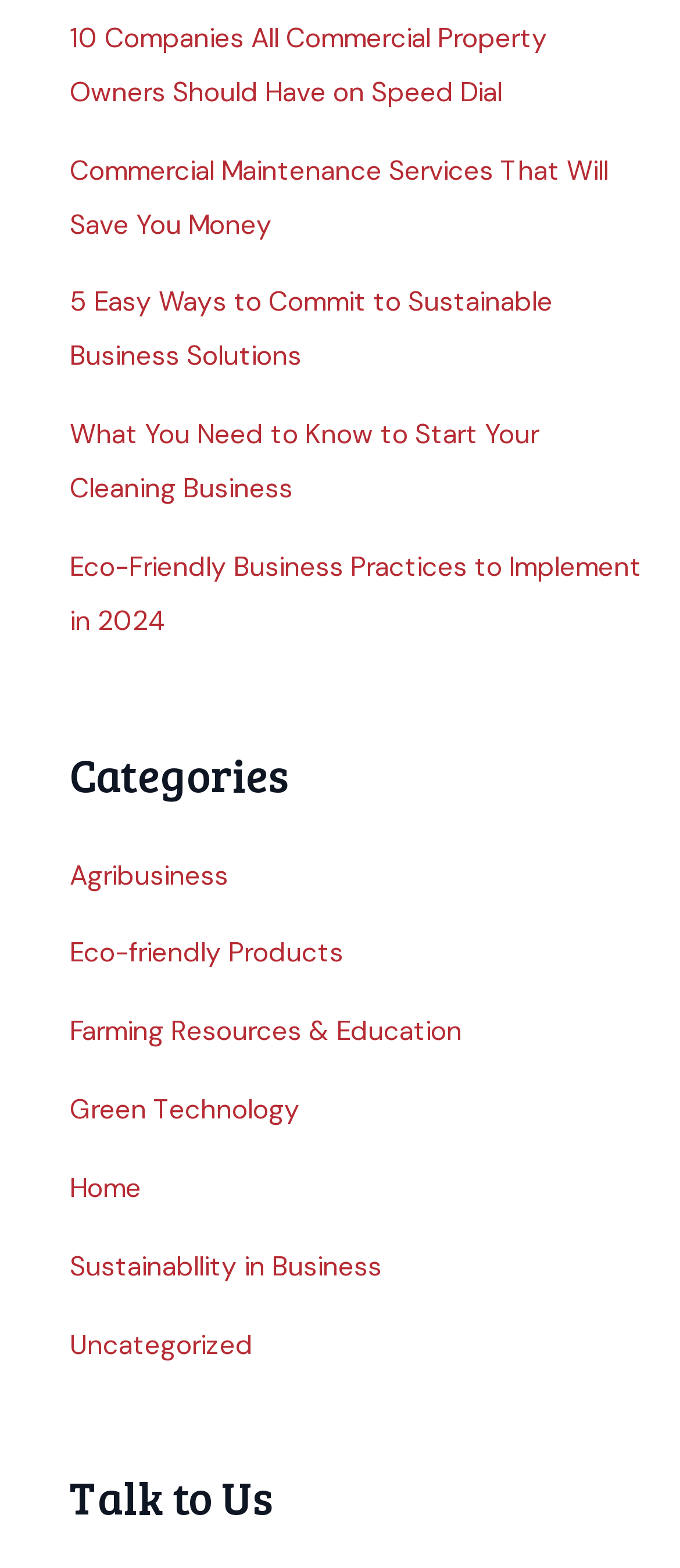How many categories are listed on the webpage?
Please provide a comprehensive answer based on the contents of the image.

I counted the number of link elements under the 'Categories' navigation element, which are 'Agribusiness', 'Eco-friendly Products', 'Farming Resources & Education', 'Green Technology', 'Home', and 'Sustainability in Business', and found that there are 6 categories listed.